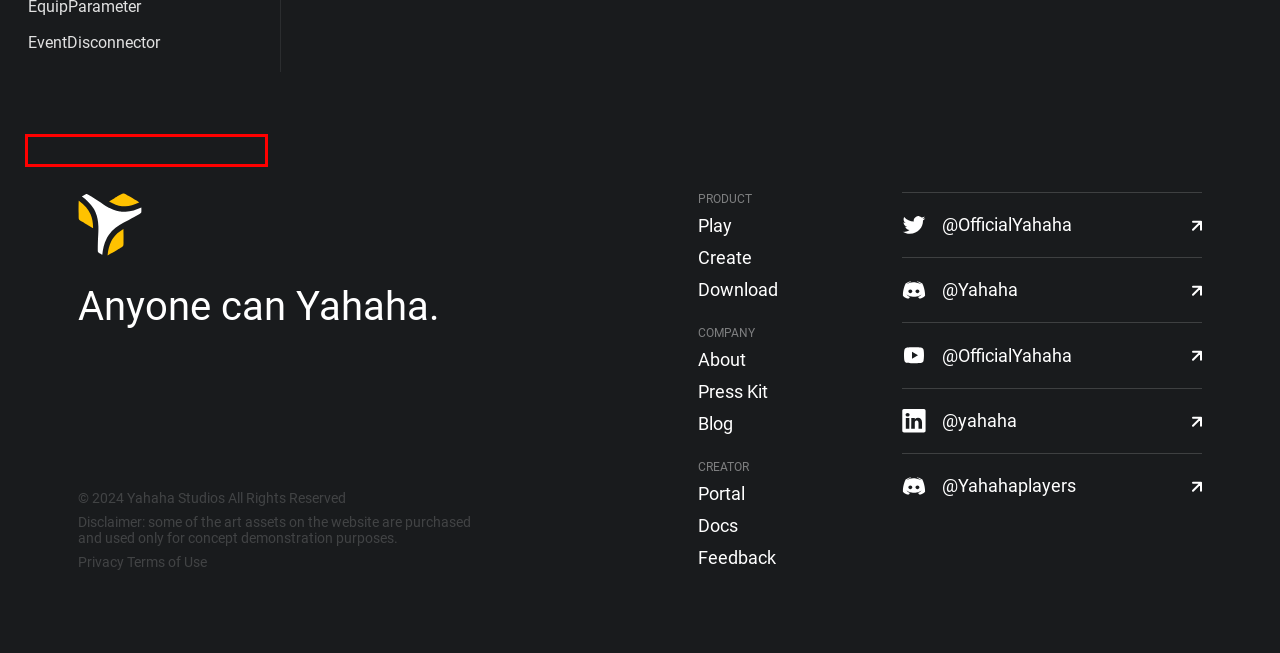Inspect the provided webpage screenshot, concentrating on the element within the red bounding box. Select the description that best represents the new webpage after you click the highlighted element. Here are the candidates:
A. PostProcessVignetteHandle - YAHAHA Docs
B. EventDisconnector - YAHAHA Docs
C. InputCode - YAHAHA Docs
D. PageInfo - YAHAHA Docs
E. EventPayload - YAHAHA Docs
F. float2 - YAHAHA Docs
G. EventOption - YAHAHA Docs
H. float3 - YAHAHA Docs

F